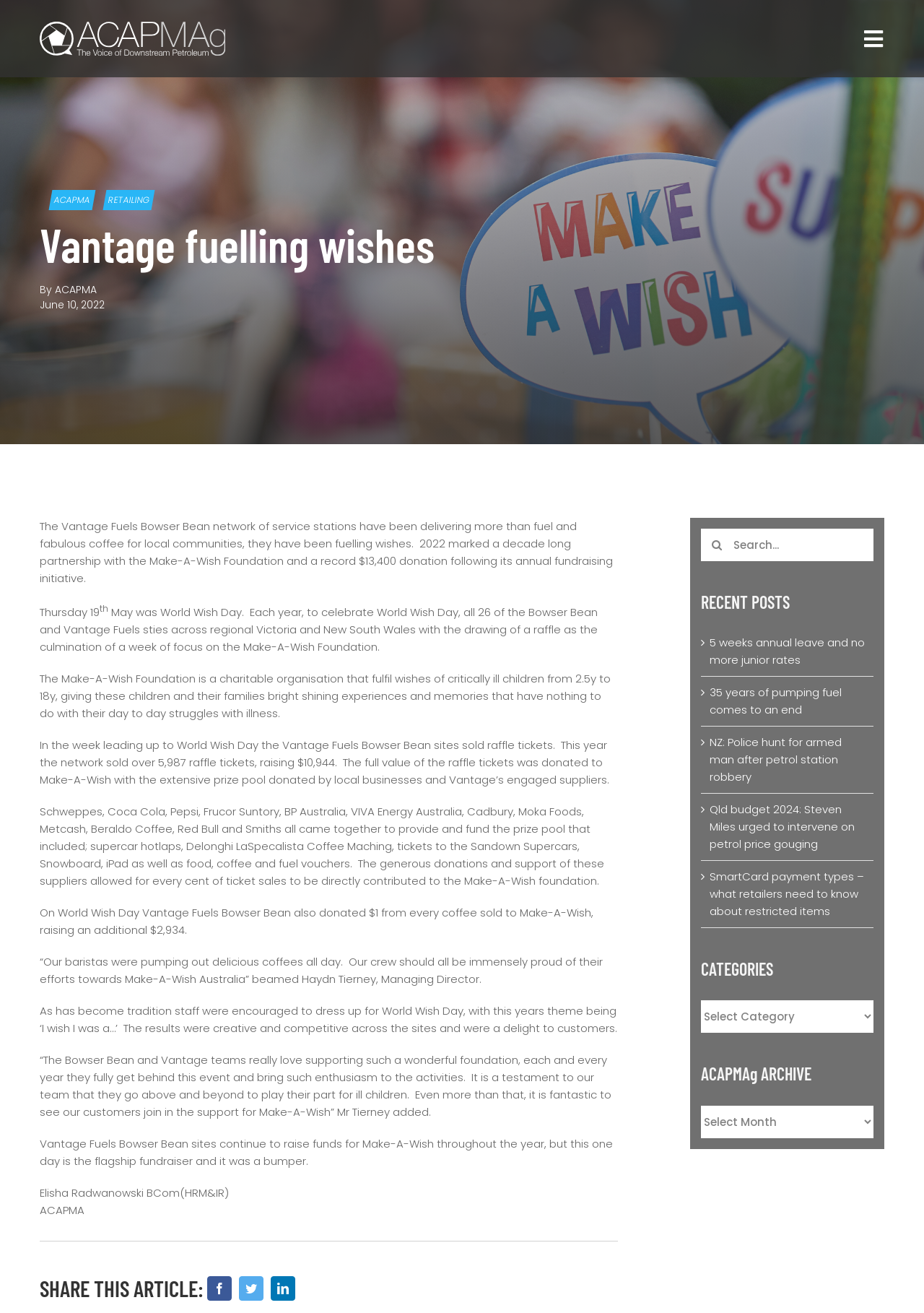Identify the bounding box for the described UI element: "Education".

None